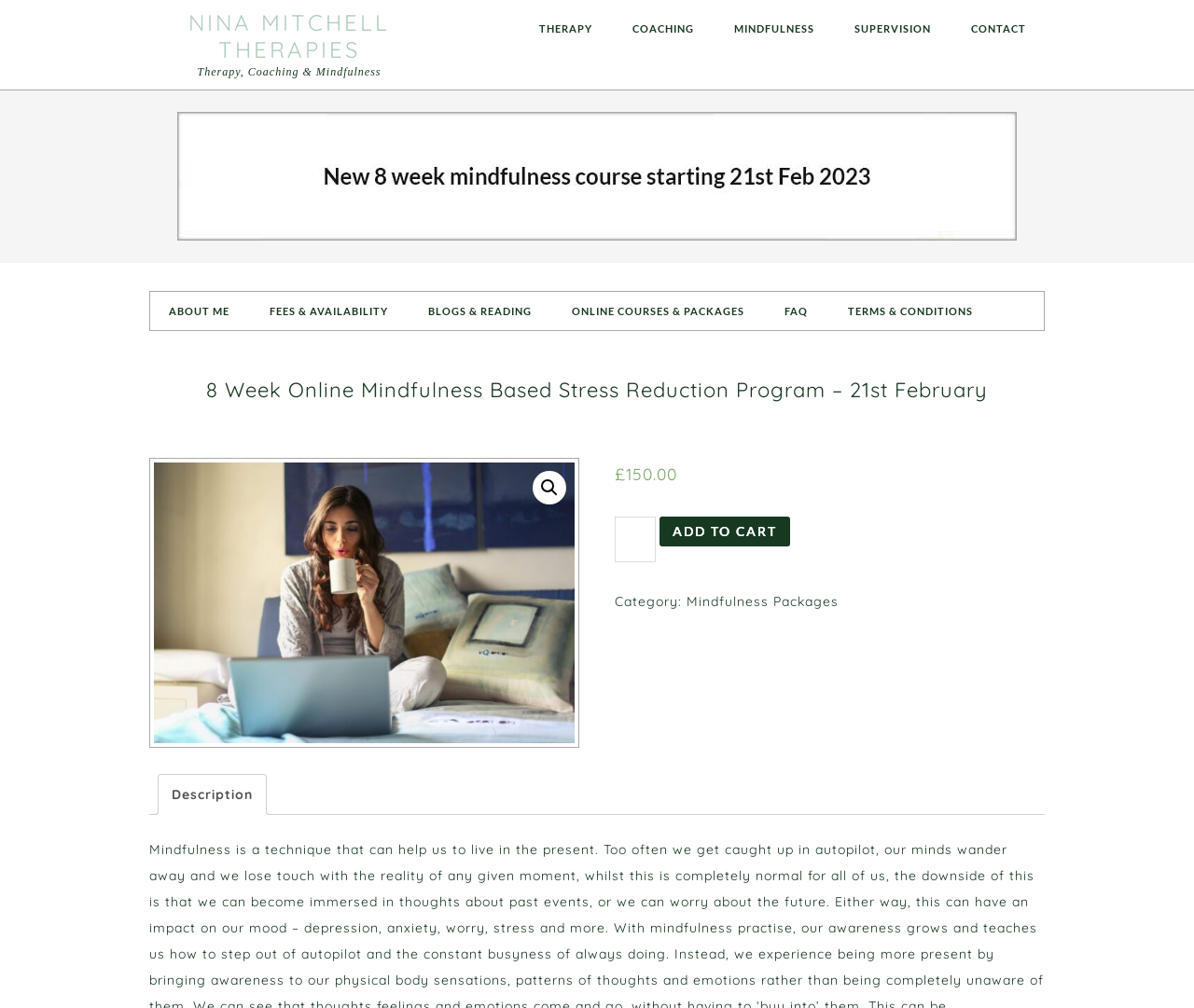Please provide a one-word or short phrase answer to the question:
What is the name of the therapist?

NINA MITCHELL